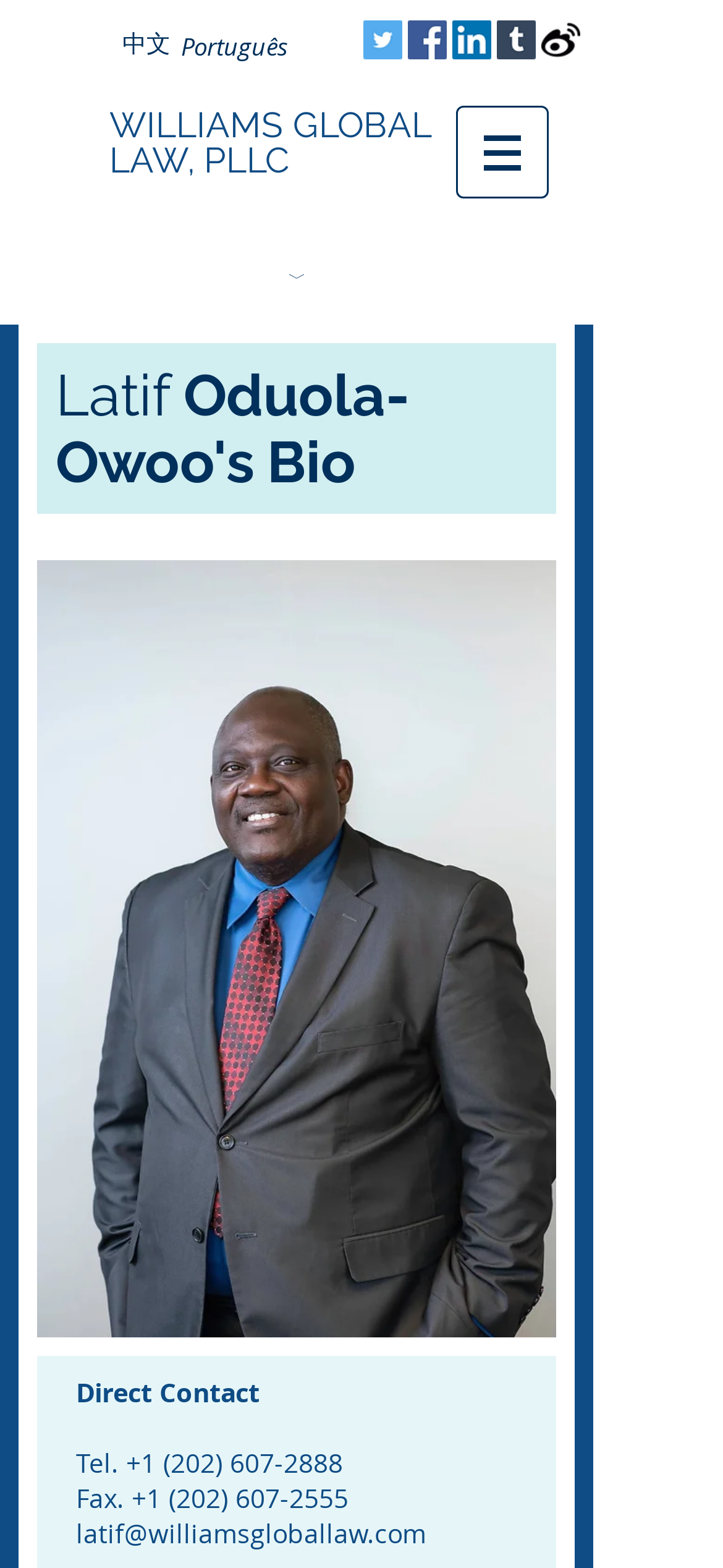Predict the bounding box of the UI element that fits this description: "WILLIAMS GLOBAL LAW, PLLC".

[0.151, 0.066, 0.595, 0.115]